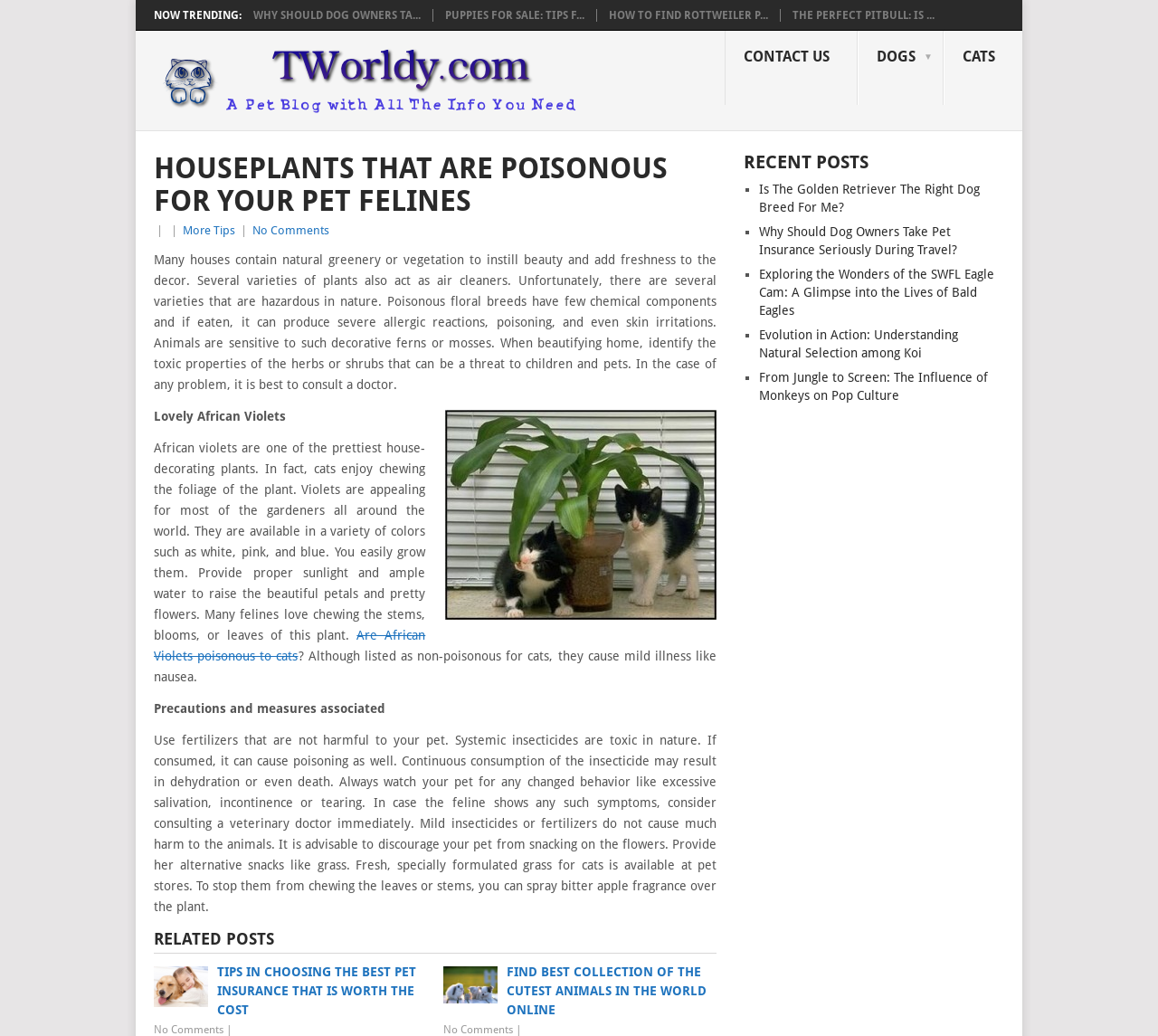Find the bounding box coordinates of the element I should click to carry out the following instruction: "Check 'CONTACT US'".

[0.626, 0.03, 0.741, 0.102]